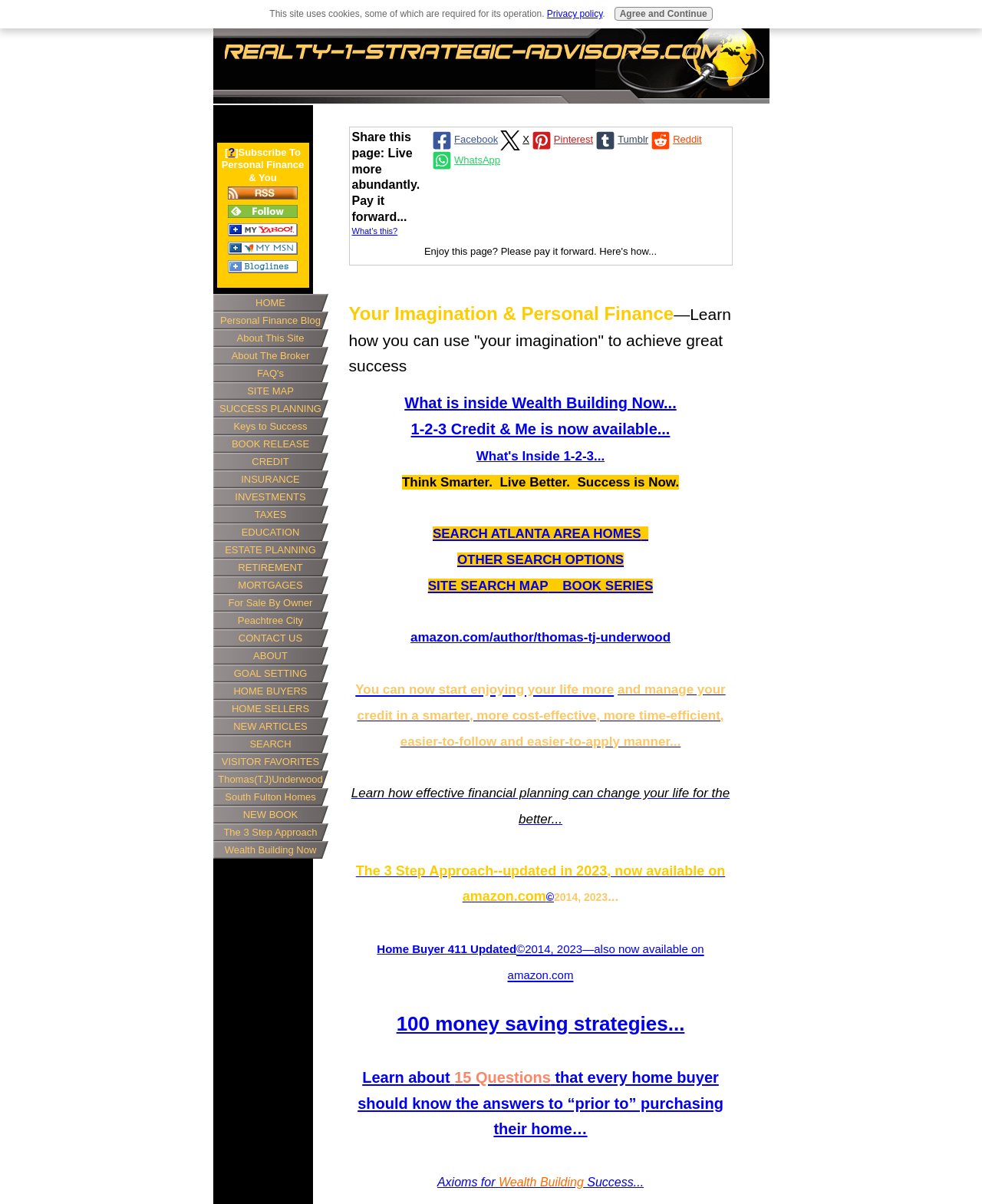Observe the image and answer the following question in detail: What is the topic of the 'HOME BUYER 411 Updated' book?

I found the book title 'HOME BUYER 411 Updated' which suggests that the book is related to home buying, likely providing guidance or tips for home buyers.